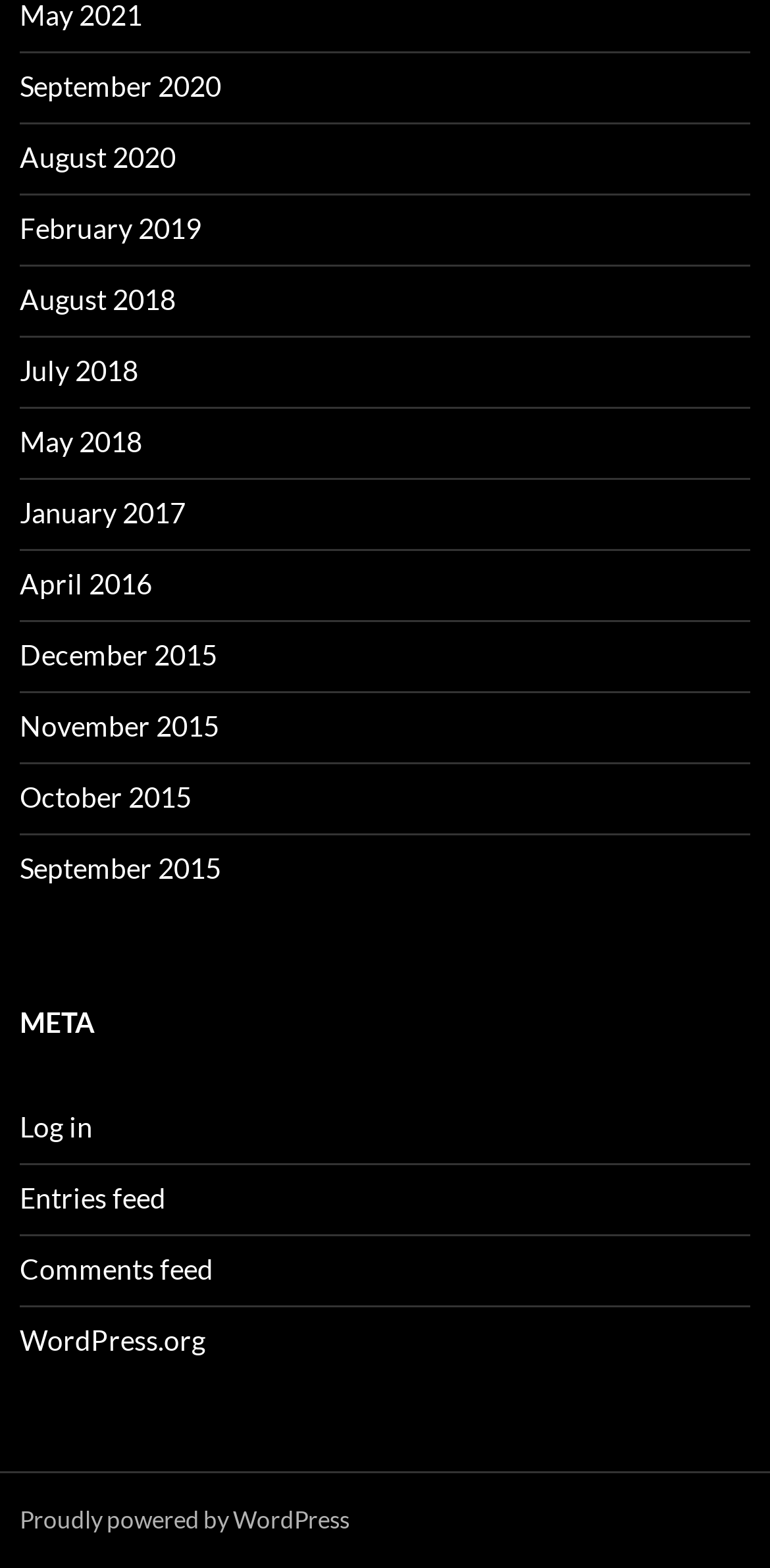Please identify the bounding box coordinates of the element's region that I should click in order to complete the following instruction: "Log in to the website". The bounding box coordinates consist of four float numbers between 0 and 1, i.e., [left, top, right, bottom].

[0.026, 0.708, 0.121, 0.73]